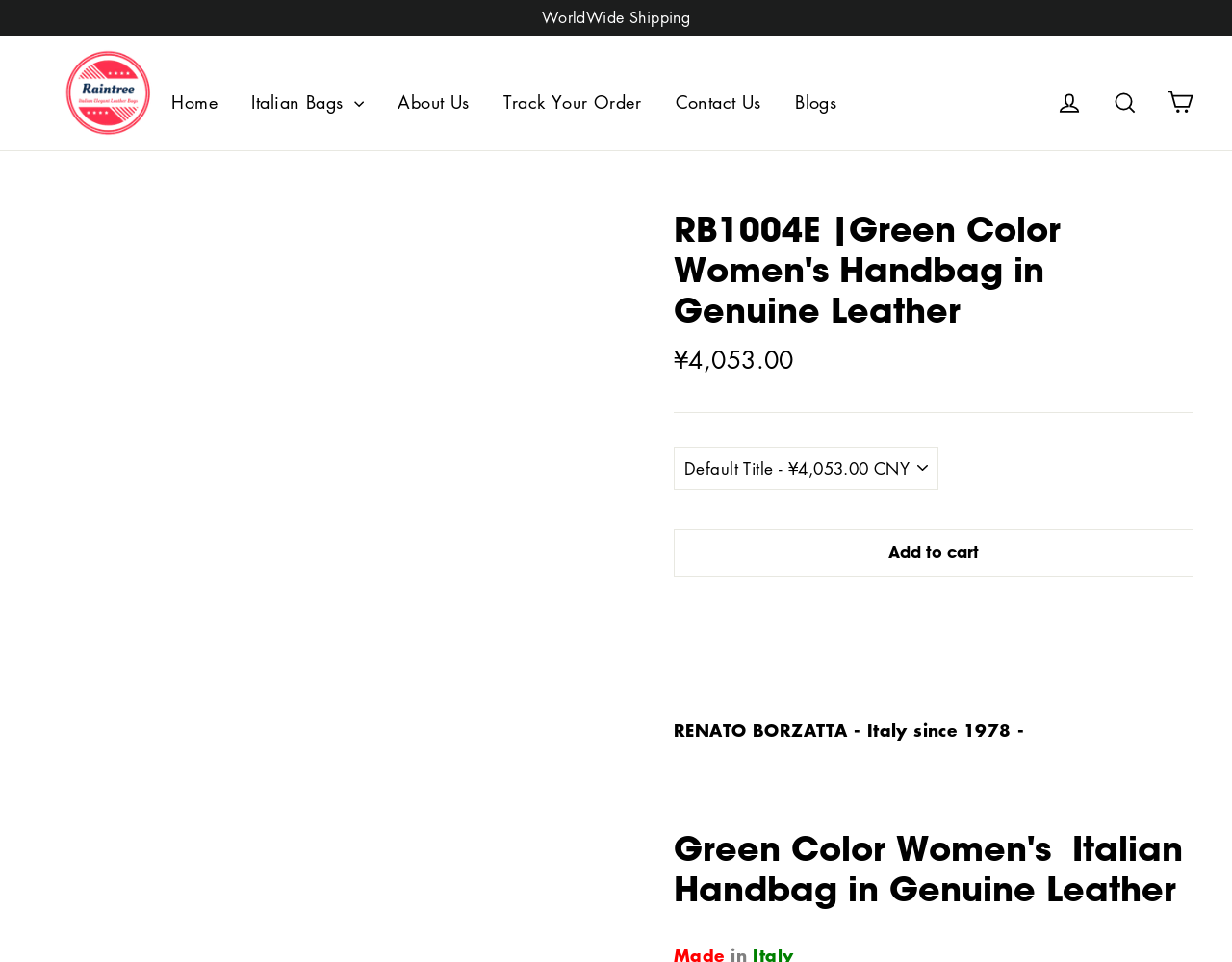Summarize the contents and layout of the webpage in detail.

This webpage is about a product, specifically a green leather shoulder bag, with a focus on its features and details. At the top left, there is a link to skip to the content, followed by a text stating "WorldWide Shipping". The Raintree logo, an image, is positioned nearby, with a link to the Raintree homepage below it.

The primary navigation menu is located at the top center, with links to various sections such as Home, Italian Bags, About Us, Track Your Order, Contact Us, and Blogs. On the top right, there are links to Log in, Search, and Cart.

The main content of the page is dedicated to the product, with a heading that reads "RB1004E | Green Color Women's Handbag in Genuine Leather". Below this heading, there is a section displaying the regular price of ¥4,053.00. A horizontal separator line divides this section from the next, which features a combobox and an "Add to cart" button.

Further down, there is a text describing the brand, RENATO BORZATTA, and its origin in Italy since 1978. Another heading, "Green Color Women's Italian Handbag in Genuine Leather", is positioned below this text, likely summarizing the product's features.